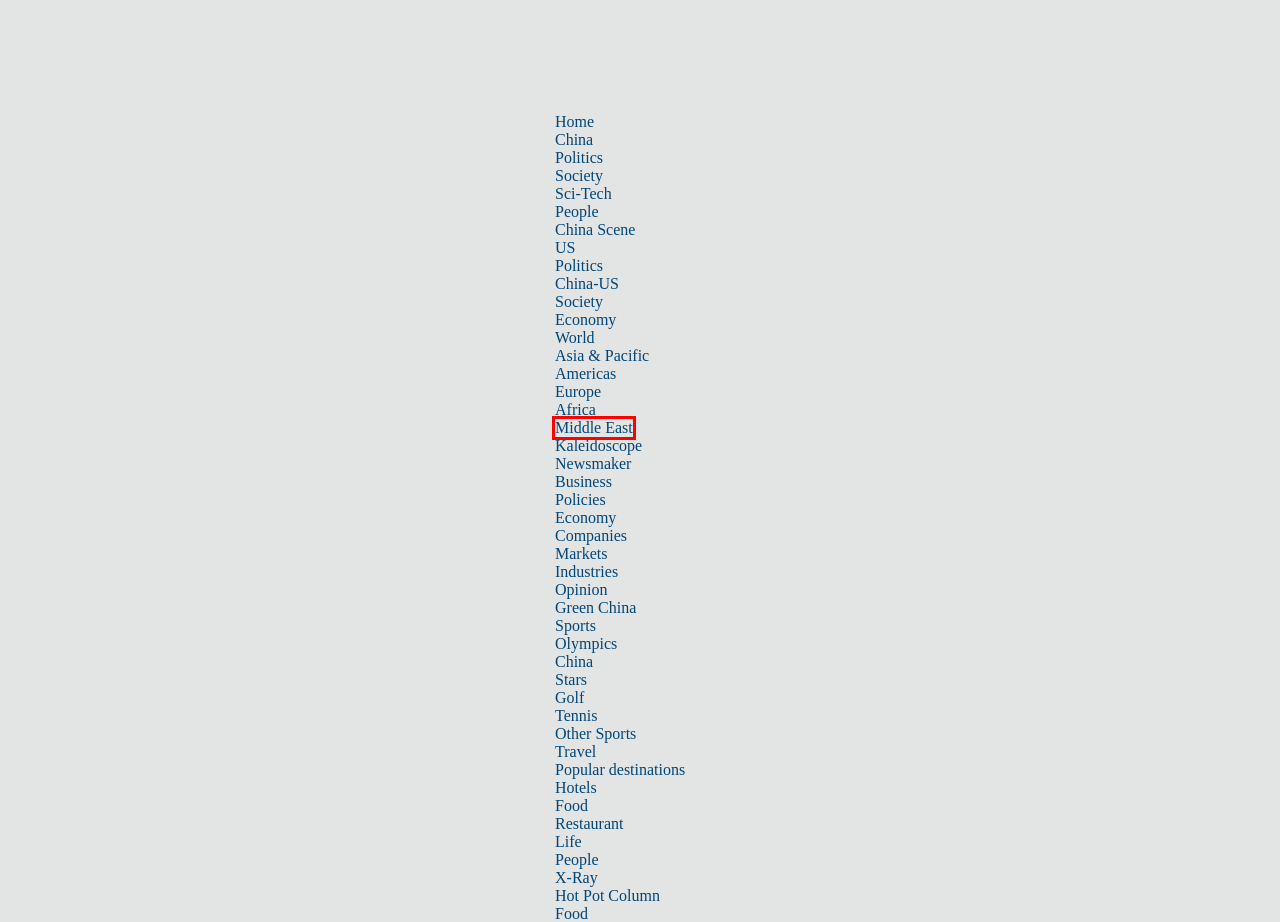You have a screenshot of a webpage with a red bounding box around an element. Identify the webpage description that best fits the new page that appears after clicking the selected element in the red bounding box. Here are the candidates:
A. Newsmaker - USA - Chinadaily.com.cn
B. Other Sports - USA - Chinadaily.com.cn
C. Companies - USA - Chinadaily.com.cn
D. Middle East - USA - Chinadaily.com.cn
E. Society-expired - USA - Chinadaily.com.cn
F. Economy-expired - USA - Chinadaily.com.cn
G. Hot Pot Column - USA - Chinadaily.com.cn
H. Europe - USA - Chinadaily.com.cn

D